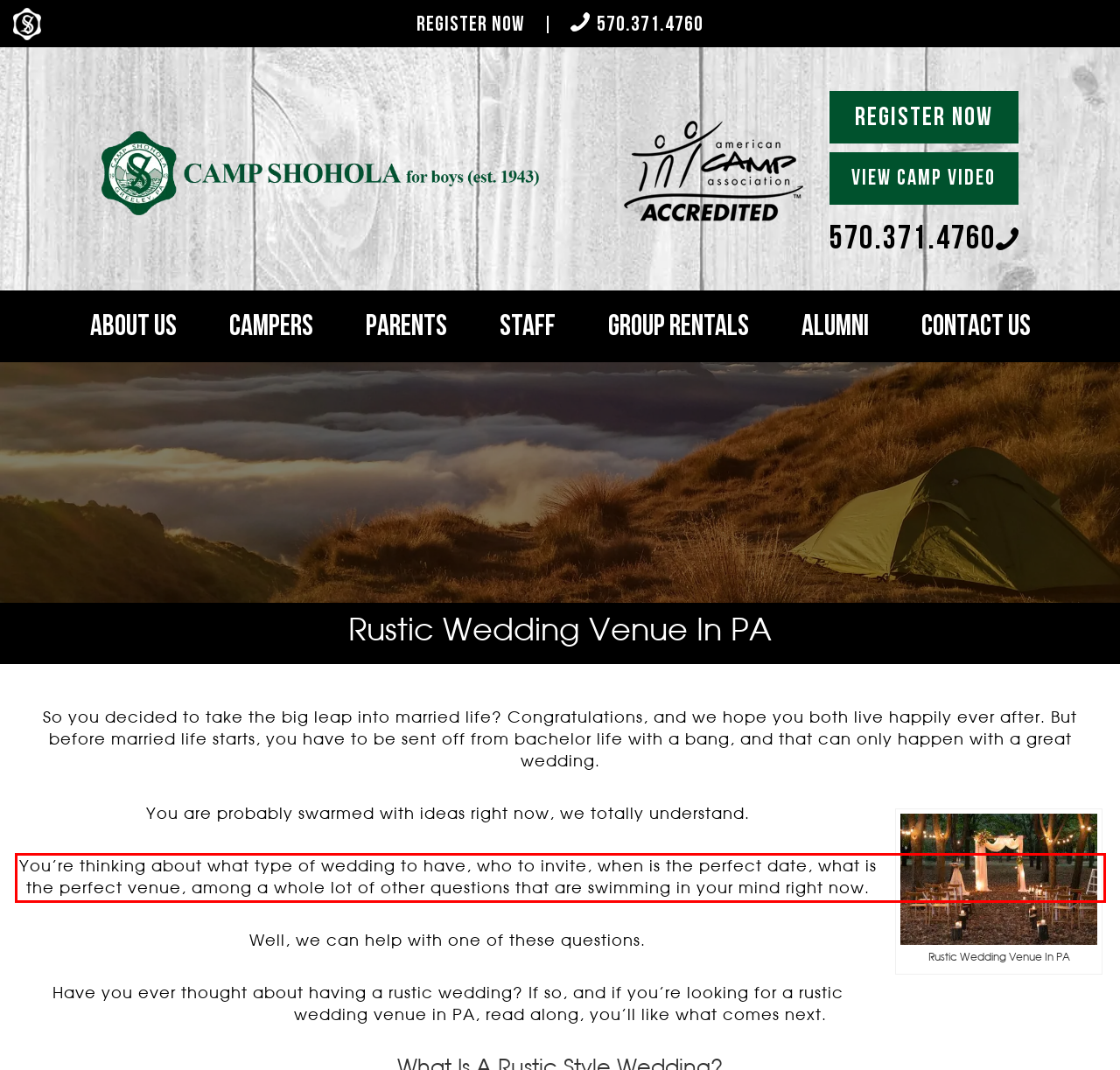With the provided screenshot of a webpage, locate the red bounding box and perform OCR to extract the text content inside it.

You’re thinking about what type of wedding to have, who to invite, when is the perfect date, what is the perfect venue, among a whole lot of other questions that are swimming in your mind right now.